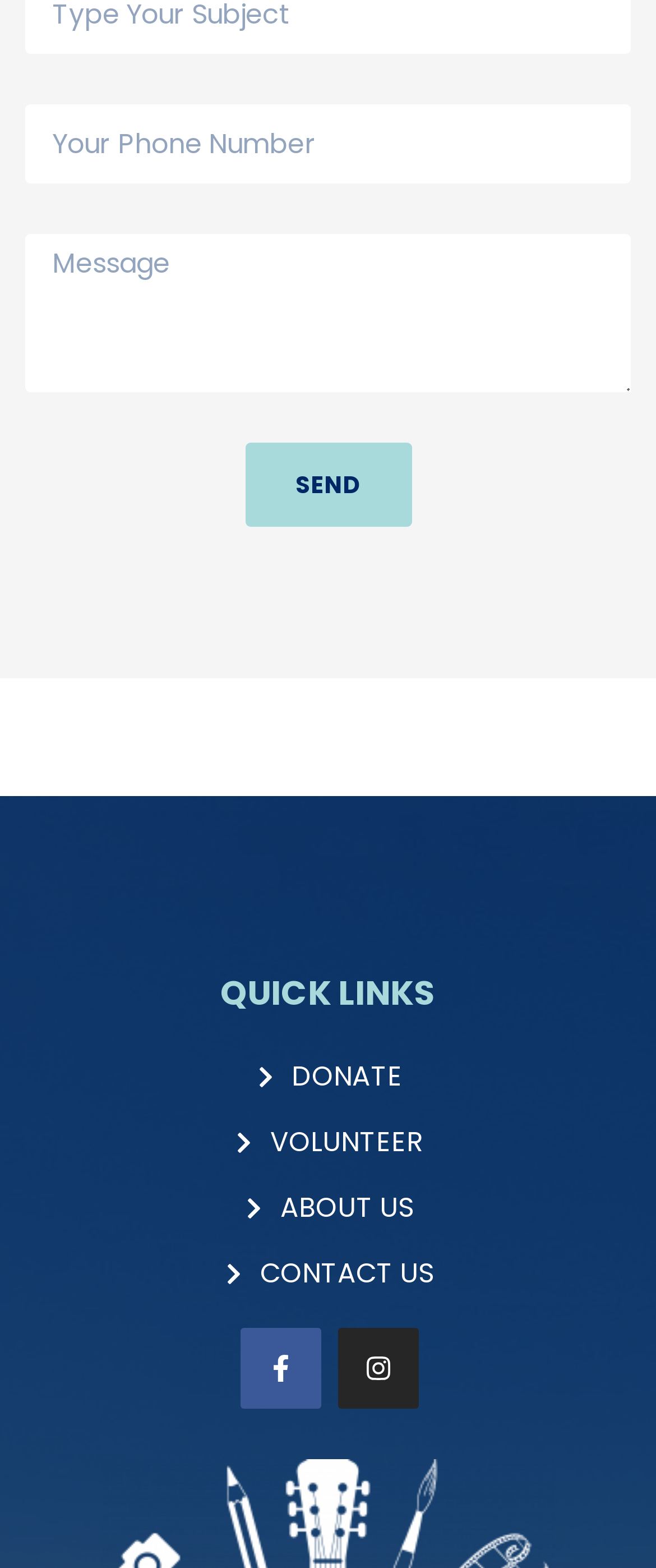Please specify the bounding box coordinates of the area that should be clicked to accomplish the following instruction: "Search for something". The coordinates should consist of four float numbers between 0 and 1, i.e., [left, top, right, bottom].

None